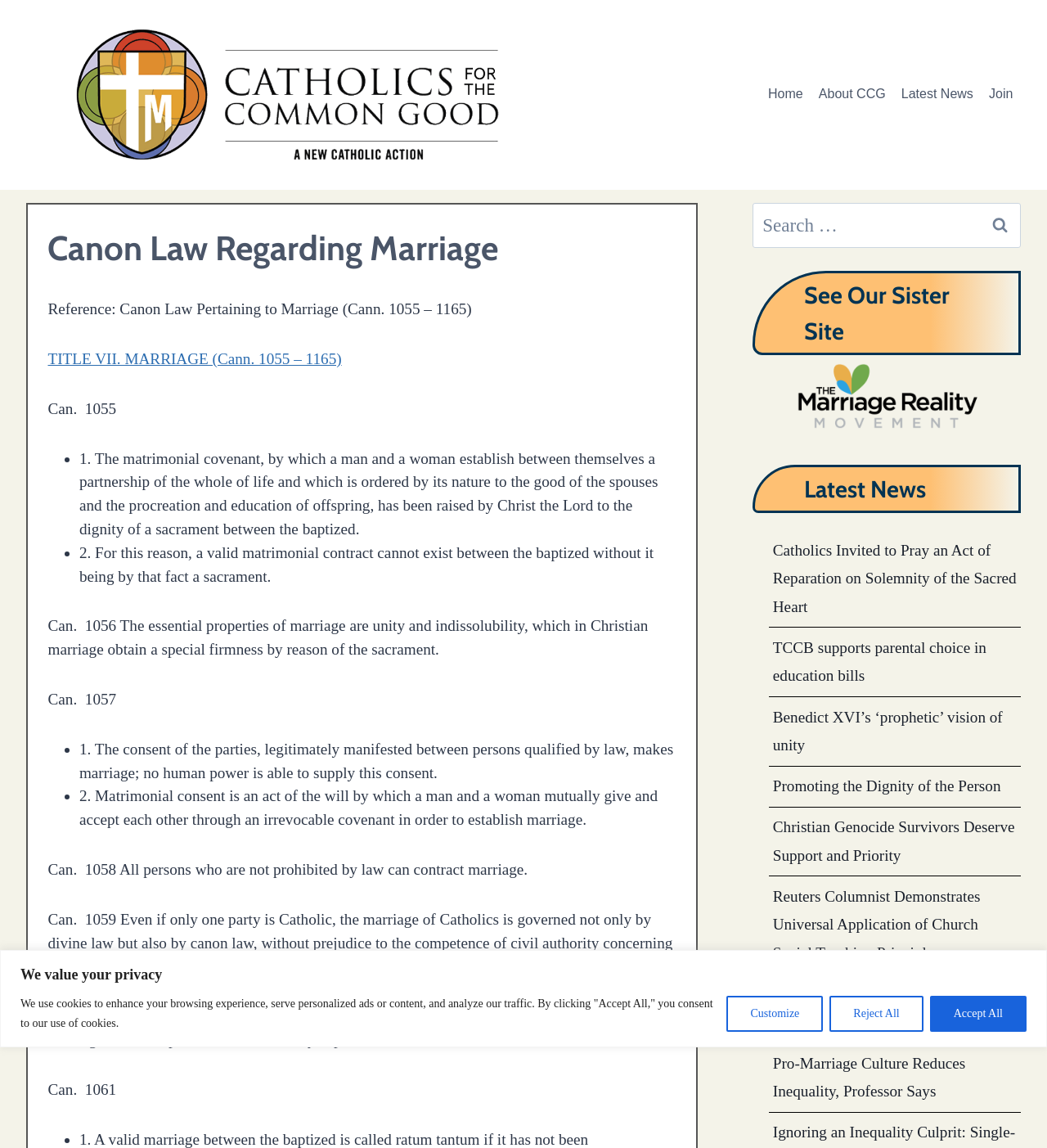Can you find the bounding box coordinates for the element that needs to be clicked to execute this instruction: "Read the Important Meetings article"? The coordinates should be given as four float numbers between 0 and 1, i.e., [left, top, right, bottom].

None